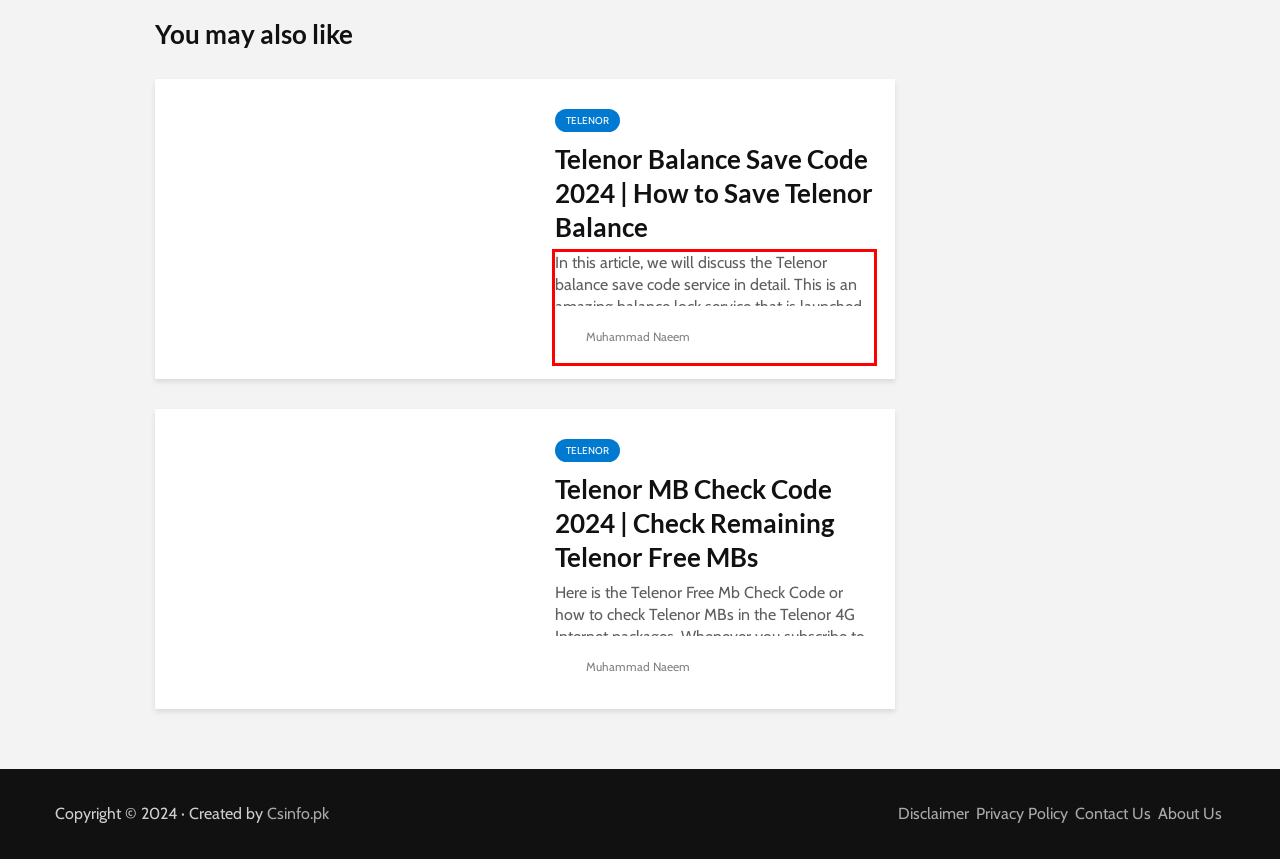Using the provided screenshot, read and generate the text content within the red-bordered area.

In this article, we will discuss the Telenor balance save code service in detail. This is an amazing balance lock service that is launched by Telenor to save the sim balance. If your balance is also deducted from your...